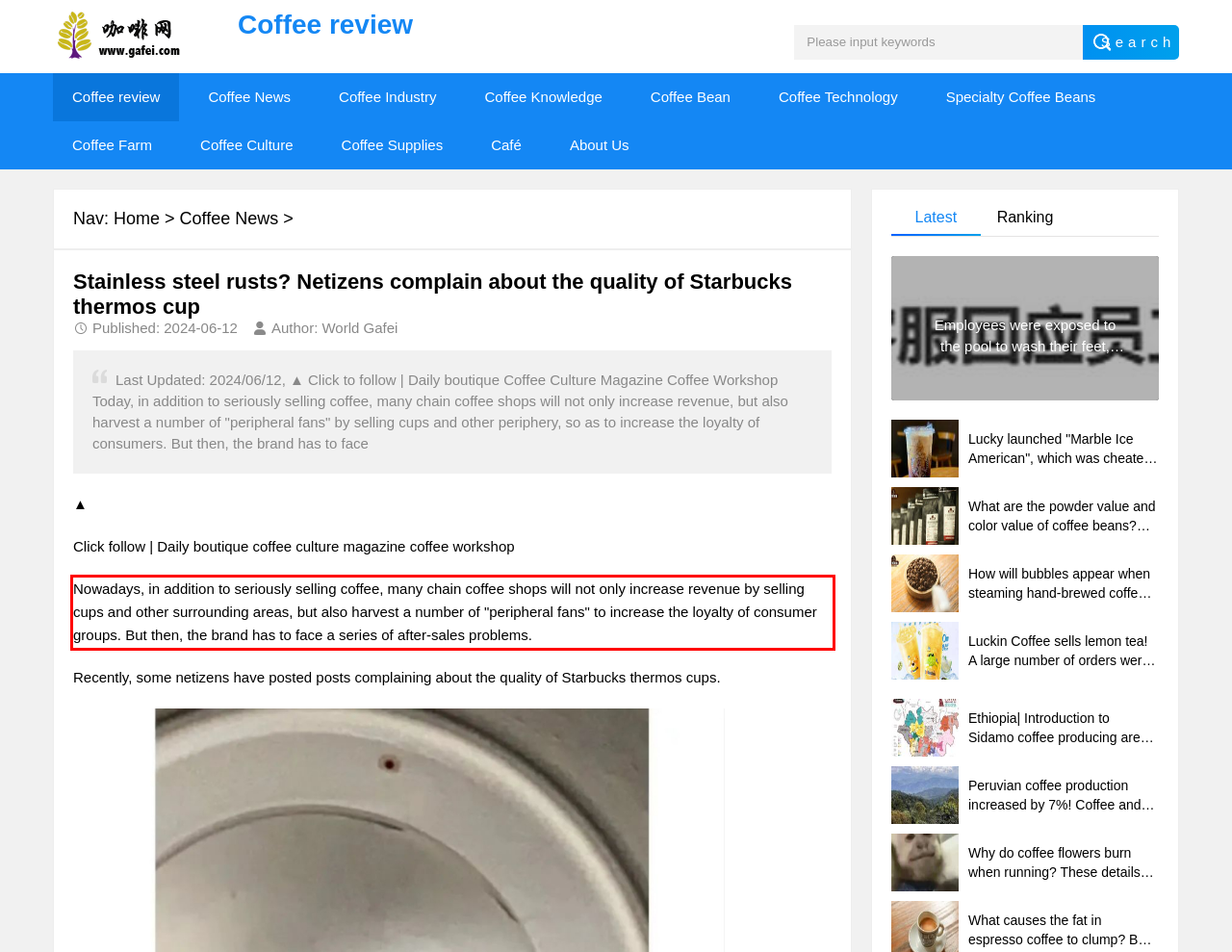You are provided with a screenshot of a webpage that includes a UI element enclosed in a red rectangle. Extract the text content inside this red rectangle.

Nowadays, in addition to seriously selling coffee, many chain coffee shops will not only increase revenue by selling cups and other surrounding areas, but also harvest a number of "peripheral fans" to increase the loyalty of consumer groups. But then, the brand has to face a series of after-sales problems.